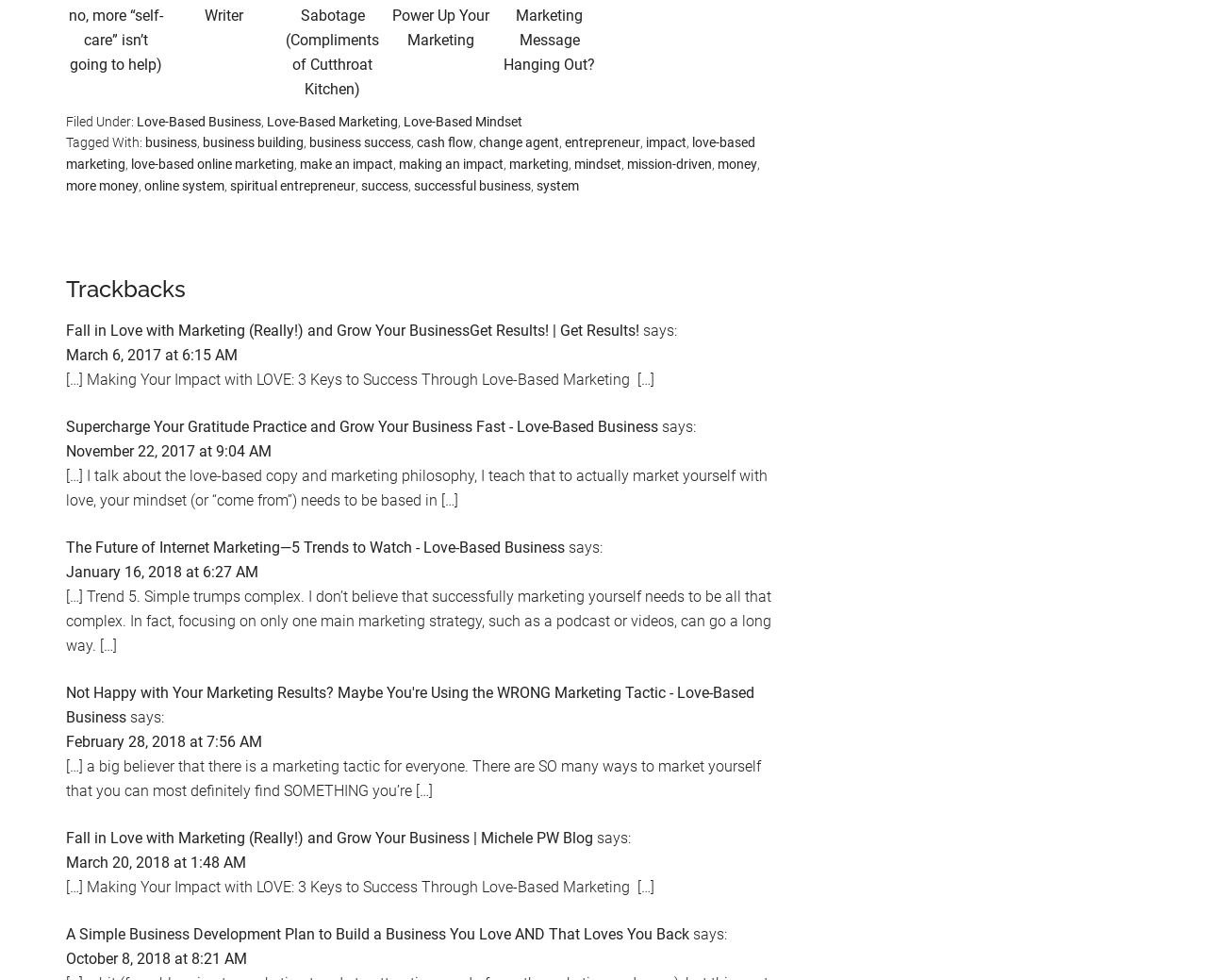How many articles are on this webpage?
Examine the image and give a concise answer in one word or a short phrase.

5